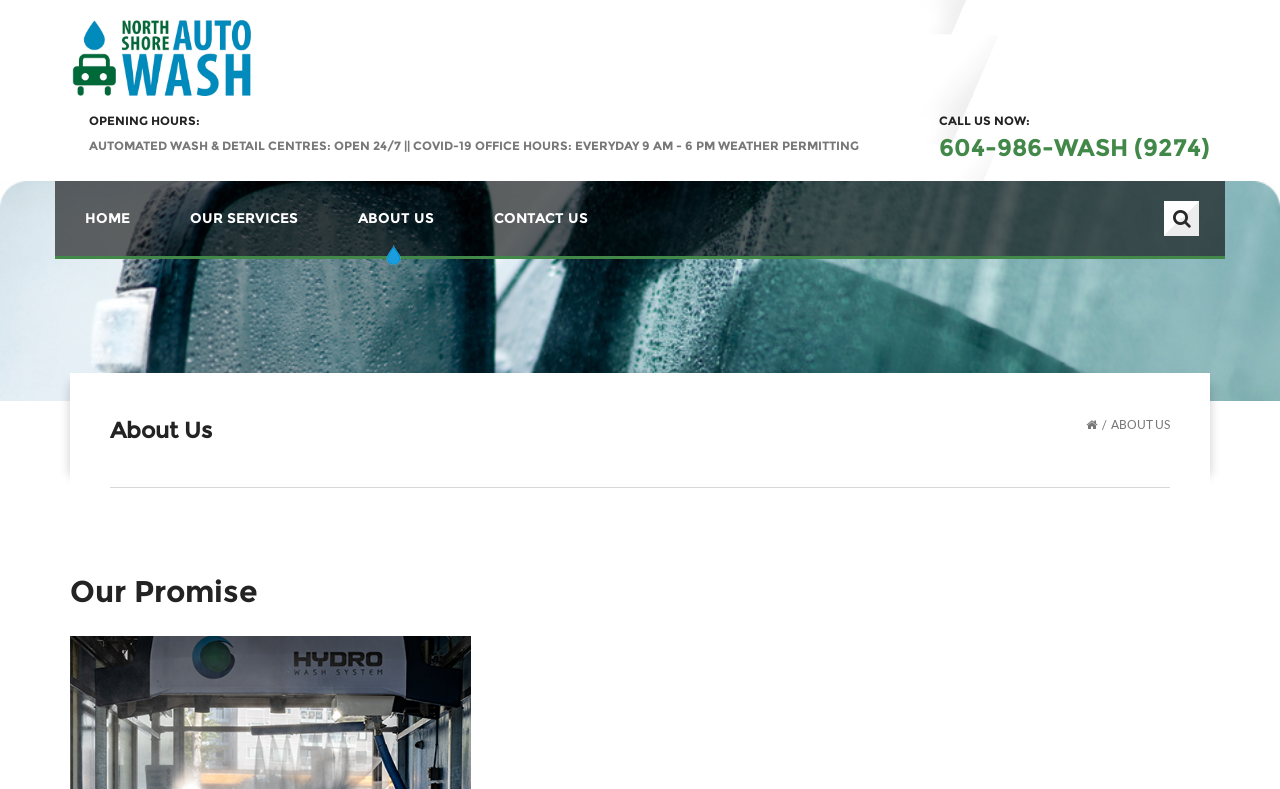Provide a thorough description of this webpage.

The webpage is about North Shore Auto Wash's "About Us" page. At the top left, there is a logo image of North Shore Auto Wash, accompanied by a link with the same name. Below the logo, there is a heading "OPENING HOURS:" followed by a paragraph of text describing the automated wash and detail centers' operating hours, as well as the COVID-19 office hours.

To the right of the opening hours section, there is a heading "CALL US NOW:" with a phone number "604-986-WASH (9274)" below it. Above these sections, there is a navigation menu with links to "HOME", "OUR SERVICES", "ABOUT US", and "CONTACT US". The "ABOUT US" link is currently focused.

On the top right, there is a social media icon represented by a font character "\uf002". Below the navigation menu, there is a heading "About Us" with a font character "\uf015" and a "ABOUT US" text to its right.

Further down the page, there is a heading "Our Promise" that takes up most of the width of the page.